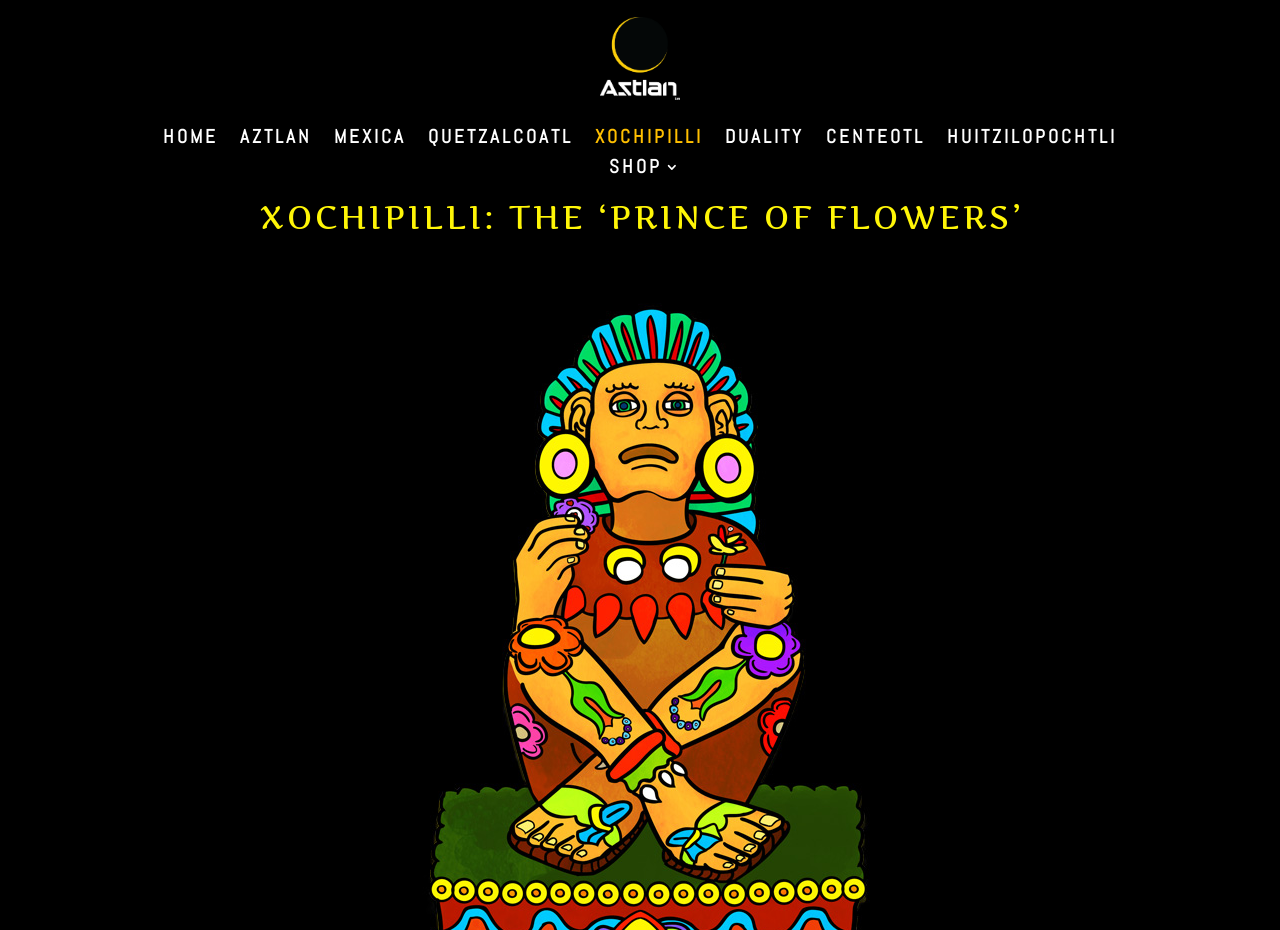Write a detailed summary of the webpage.

The webpage is about Xochipilli, the "Prince of Flowers" in Aztec Mesoamerican mythology. At the top, there is a horizontal navigation menu with 7 links: "HOME", "AZTLAN", "MEXICA", "QUETZALCOATL", "XOCHIPILLI", "DUALITY", and "CENTEOTL", followed by "HUITZILOPOCHTLI" at the far right. 

Below the navigation menu, there is a prominent image related to Xochipilli, taking up a significant portion of the page. To the right of the image, there is a link with no text. Above the image, there is another link with no text. 

Further down, there is a title "XOCHIPILLI: THE ‘PRINCE OF FLOWERS’" in a larger font, spanning almost the entire width of the page. Below the title, there is a link "SHOP 3" at the right side.